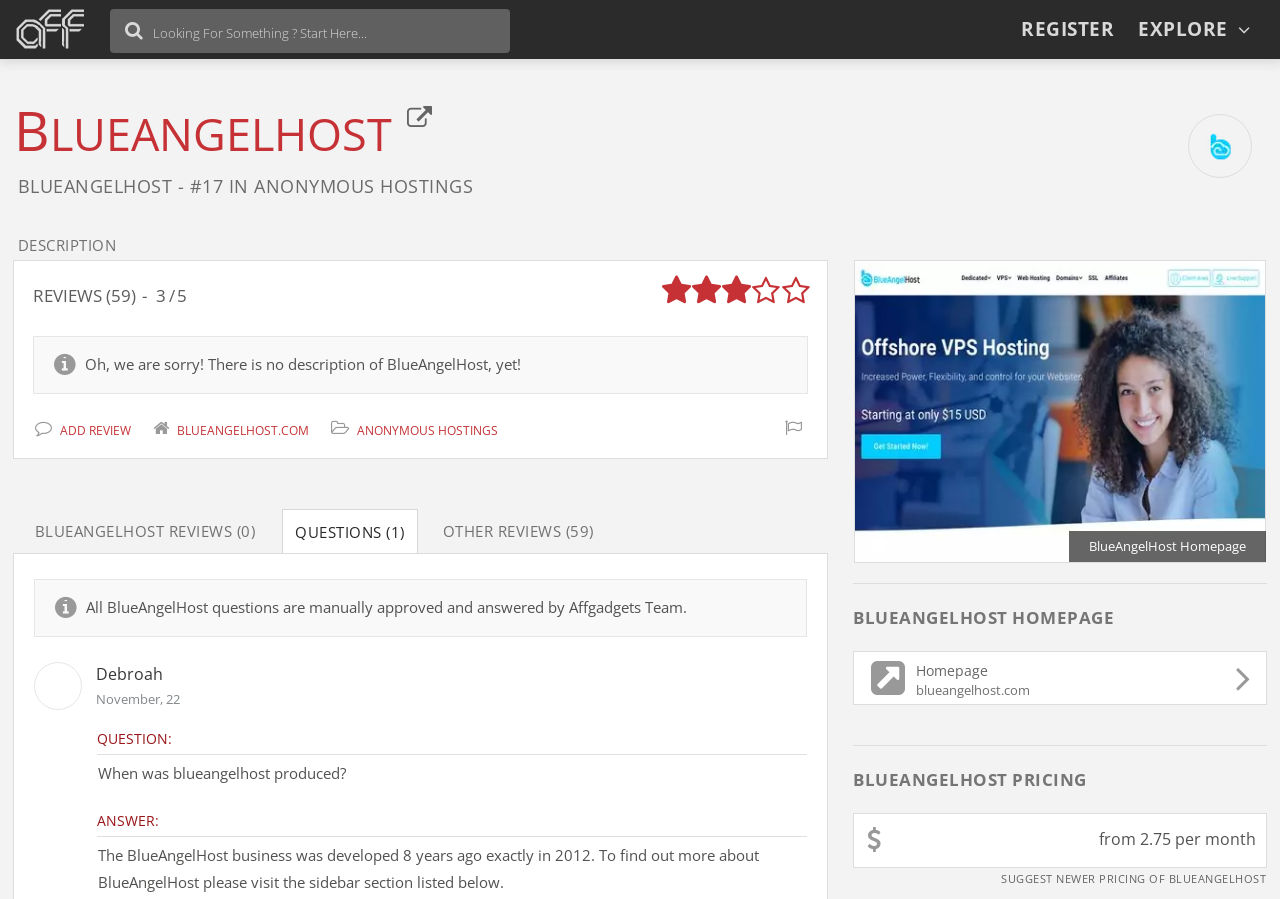What is the rating of BlueAngelHost?
From the details in the image, answer the question comprehensively.

The rating of BlueAngelHost can be found on the webpage, specifically in the section where it says 'REVIEWS (59)' and has a rating of '3/5' next to it.